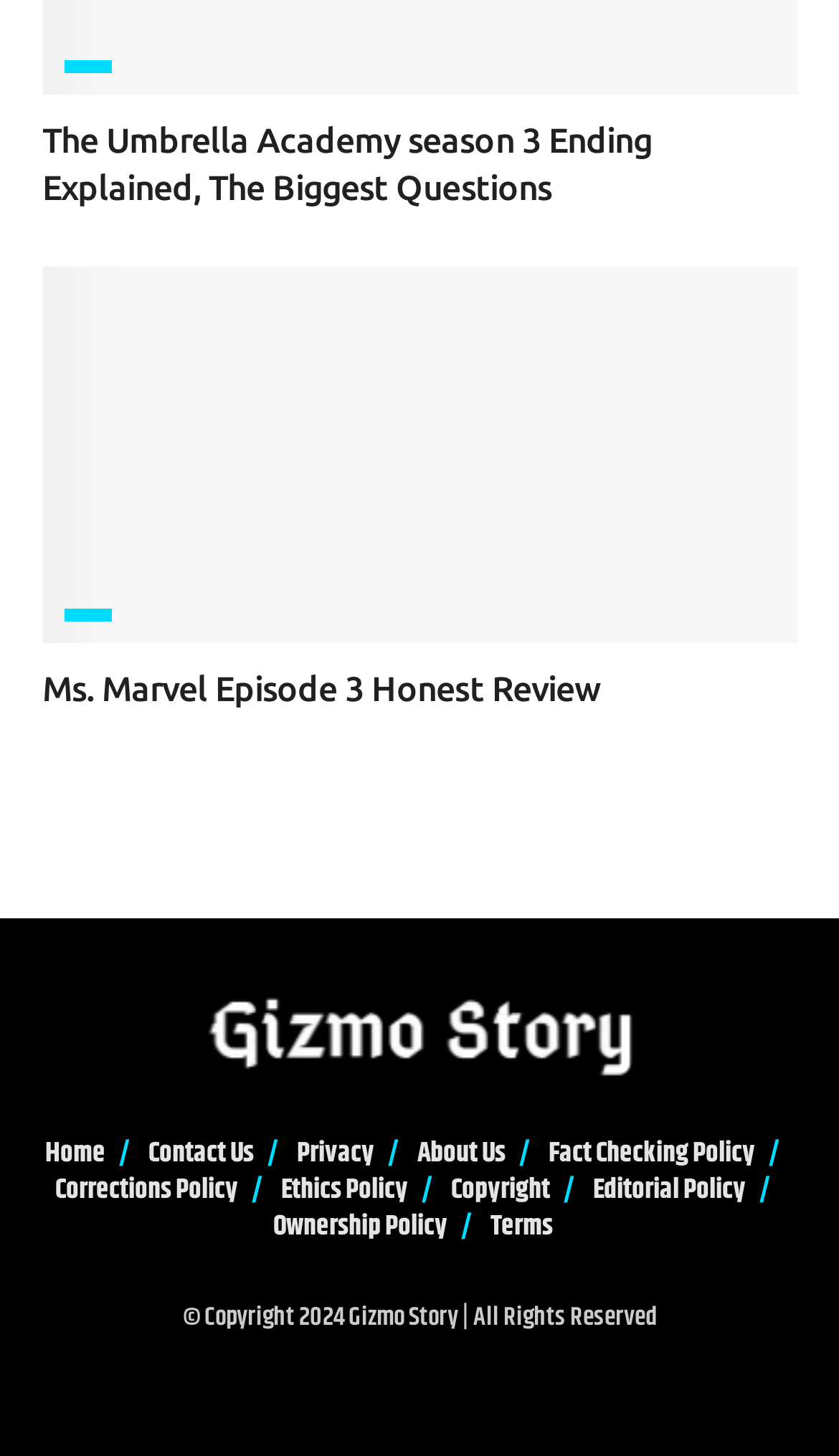Locate the bounding box coordinates of the UI element described by: "parent_node: TV REVIEWS". The bounding box coordinates should consist of four float numbers between 0 and 1, i.e., [left, top, right, bottom].

[0.05, 0.183, 0.95, 0.442]